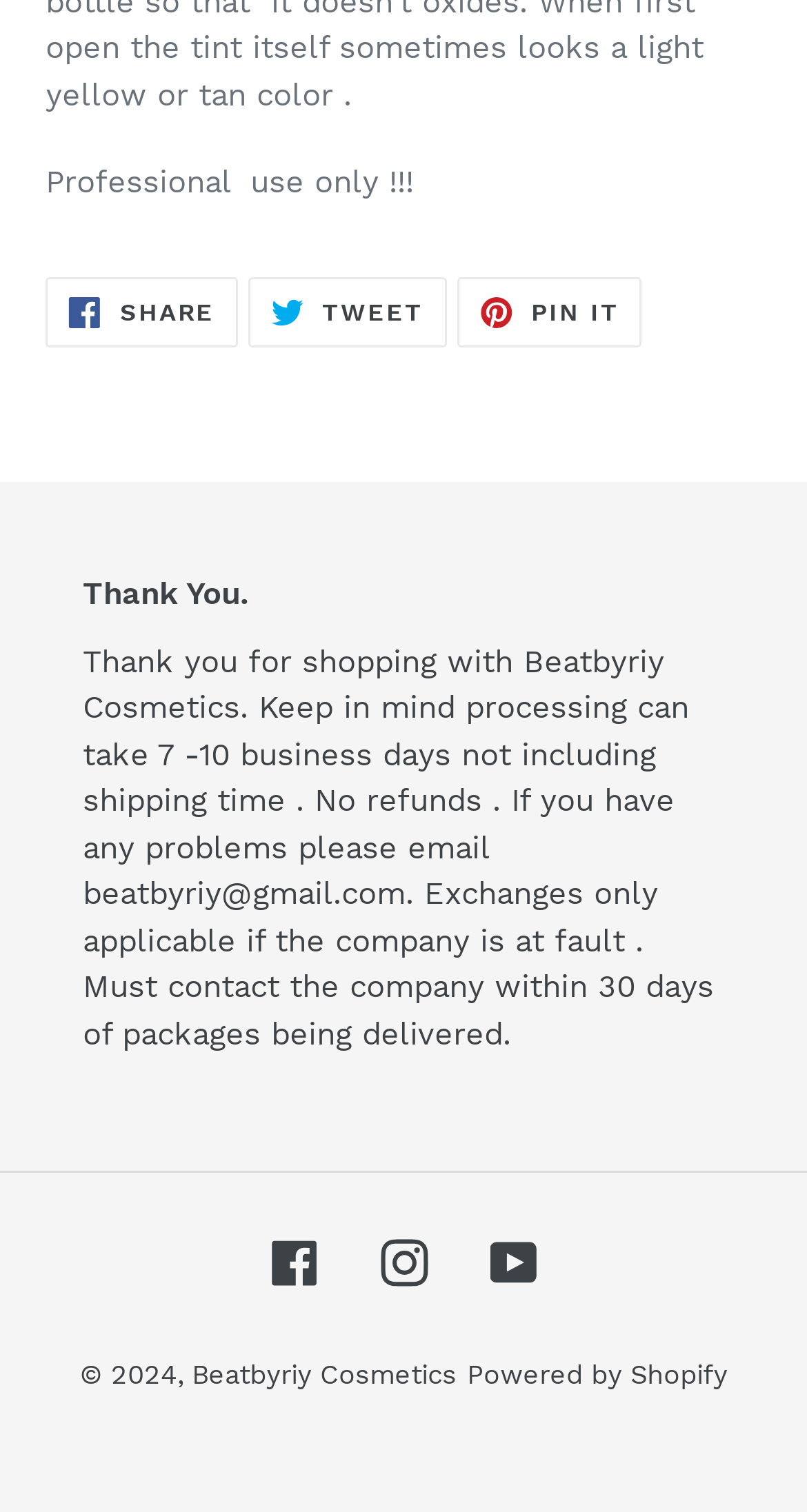What is the company's name?
Based on the screenshot, provide a one-word or short-phrase response.

Beatbyriy Cosmetics